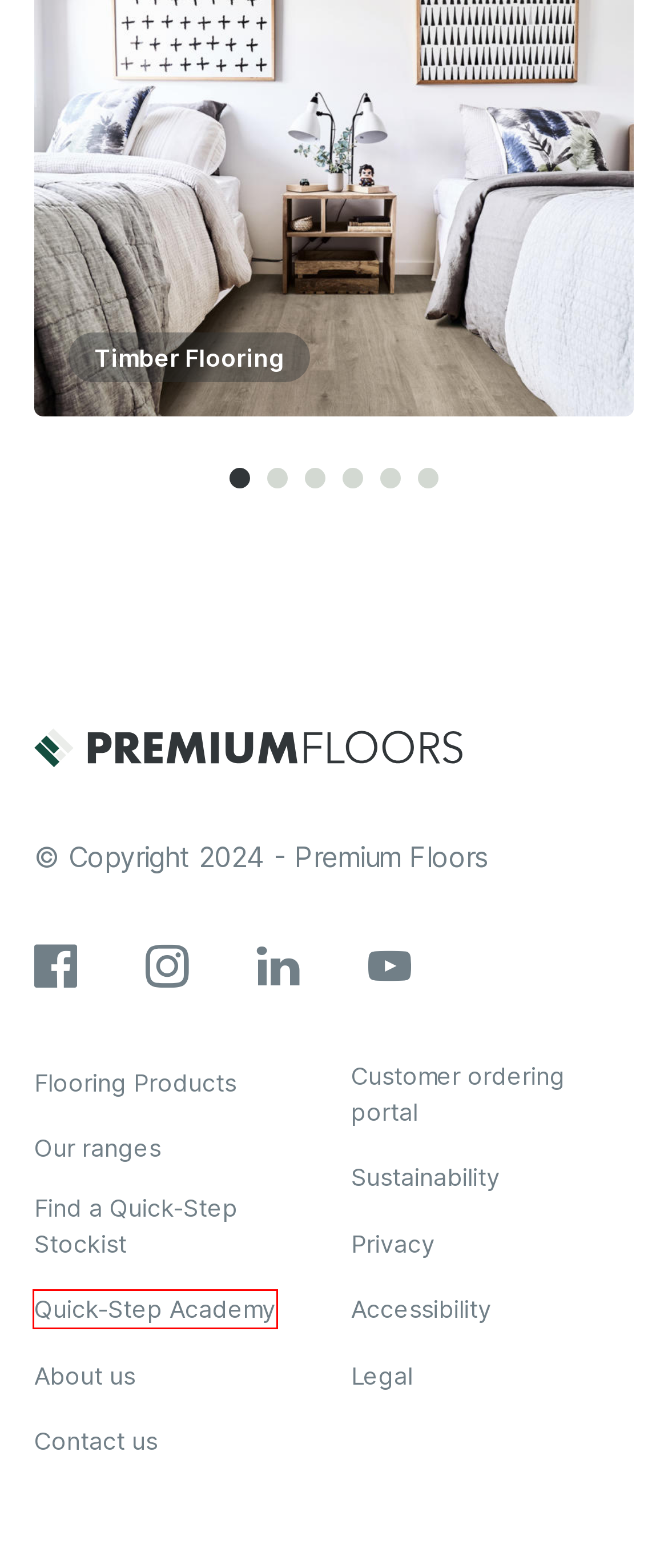Analyze the screenshot of a webpage that features a red rectangle bounding box. Pick the webpage description that best matches the new webpage you would see after clicking on the element within the red bounding box. Here are the candidates:
A. Sustainability - Premium Floors
B. Contact Us - Premium Floors
C. Quick-Step Academy
D. About Us & Company History | Premium Floors
E. Our ranges - Premium Floors
F. Legal Documents & Downloads | Premium Floors Australia
G. Products Range - Premium Floors
H. Rowflooring Site AU

C